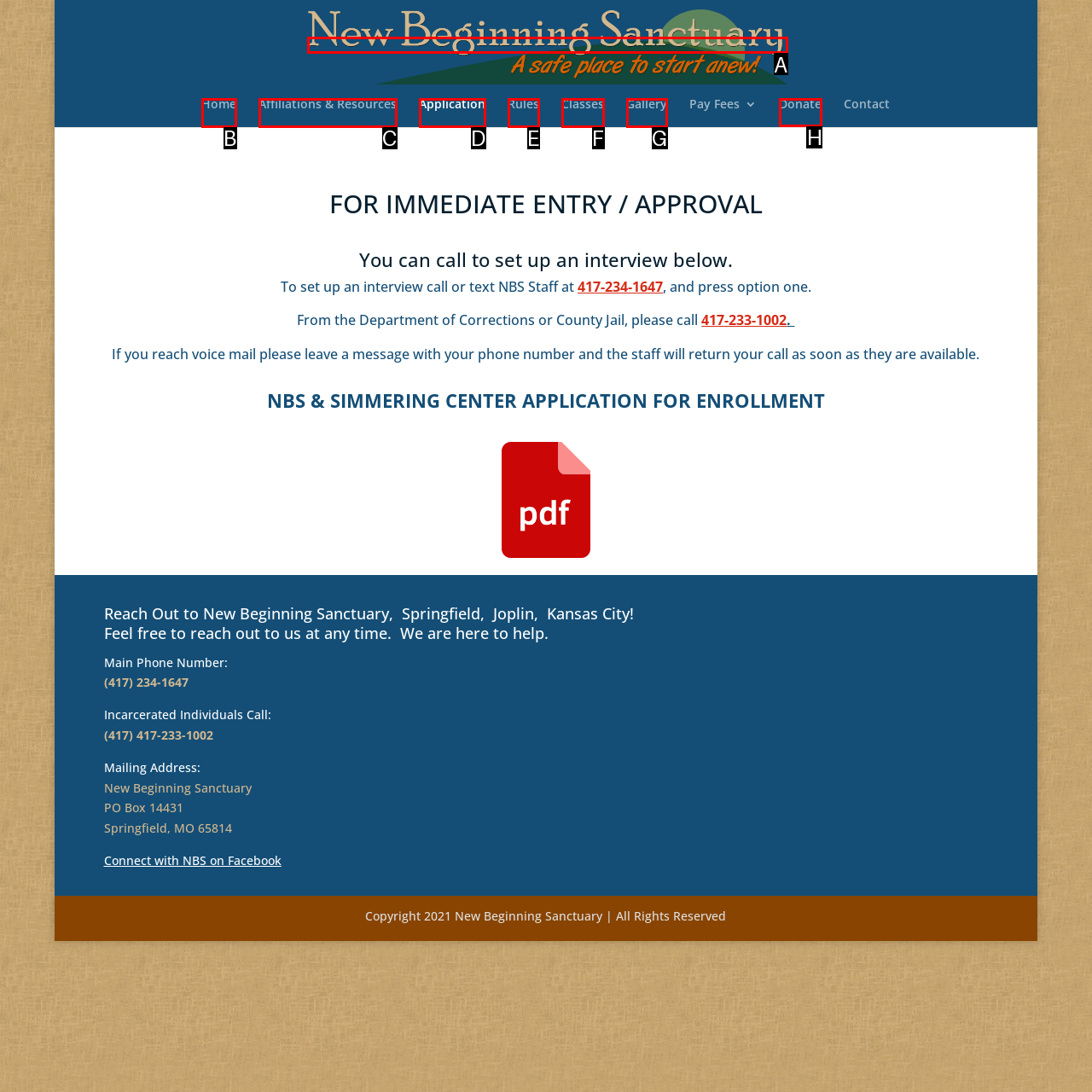Identify the correct HTML element to click for the task: Click the Donate link. Provide the letter of your choice.

H